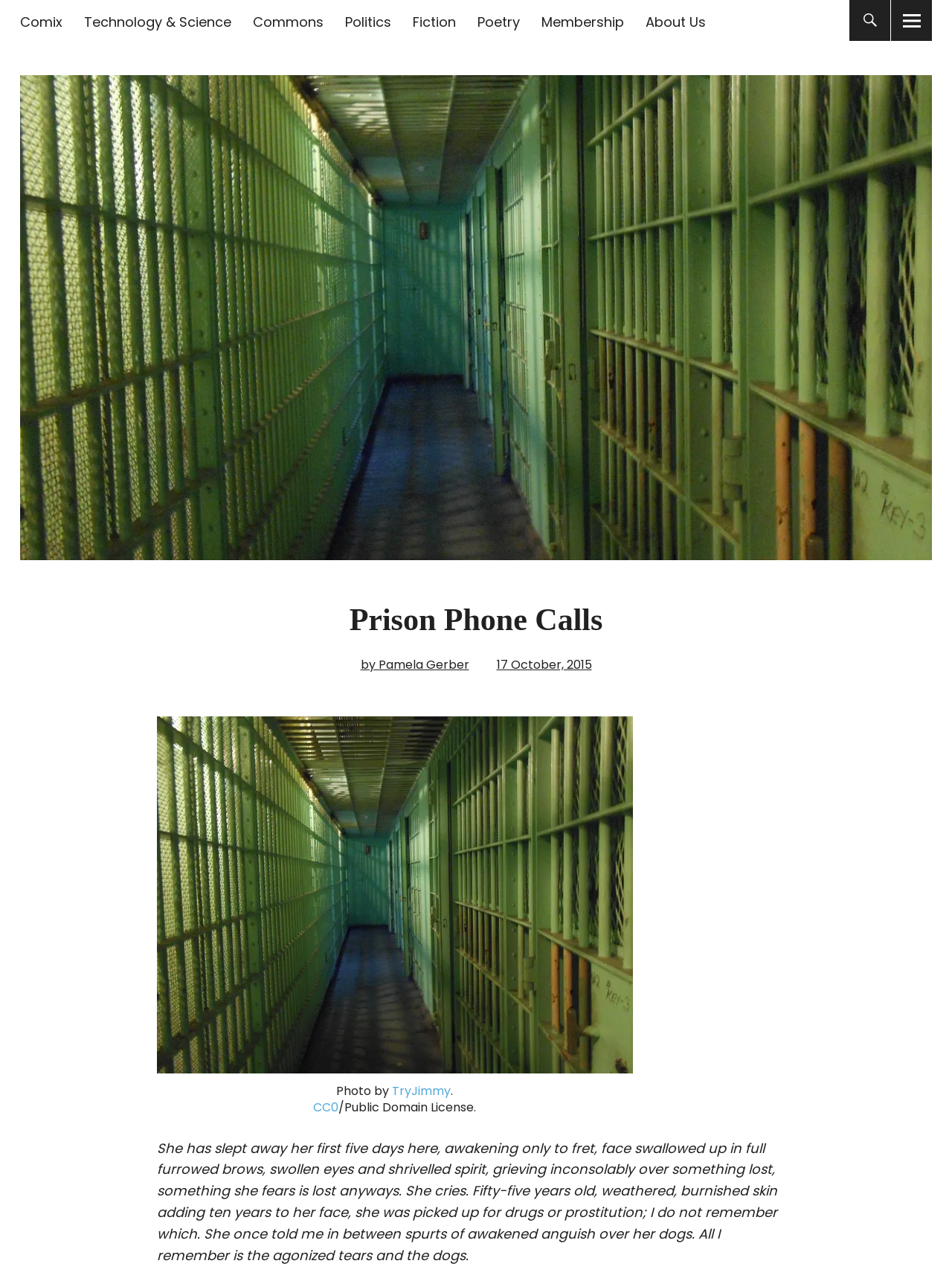Explain in detail what is displayed on the webpage.

The webpage is an article from The Seattle Star, titled "Prison Phone Calls" by Pamela Gerber, dated October 17, 2015. At the top of the page, there are several links to different sections of the website, including Comix, Technology & Science, Commons, Politics, Fiction, Poetry, Membership, and About Us. 

Below these links, there is a larger link to The Seattle Star, which takes up a significant portion of the top section. On the top right corner, there are two buttons, one with a search icon and another with an unspecified icon.

The main content of the article begins with a header section, which includes the title "Prison Phone Calls" and links to the author's name and the publication date. Below this, there is a figure with an image, accompanied by a caption that includes a link to the photographer's name, TryJimmy, and a public domain license notice.

The article's main text starts below the image, describing a 55-year-old woman who has been imprisoned and is grieving over something lost. The text is a narrative passage that paints a vivid picture of the woman's emotional state and her backstory.